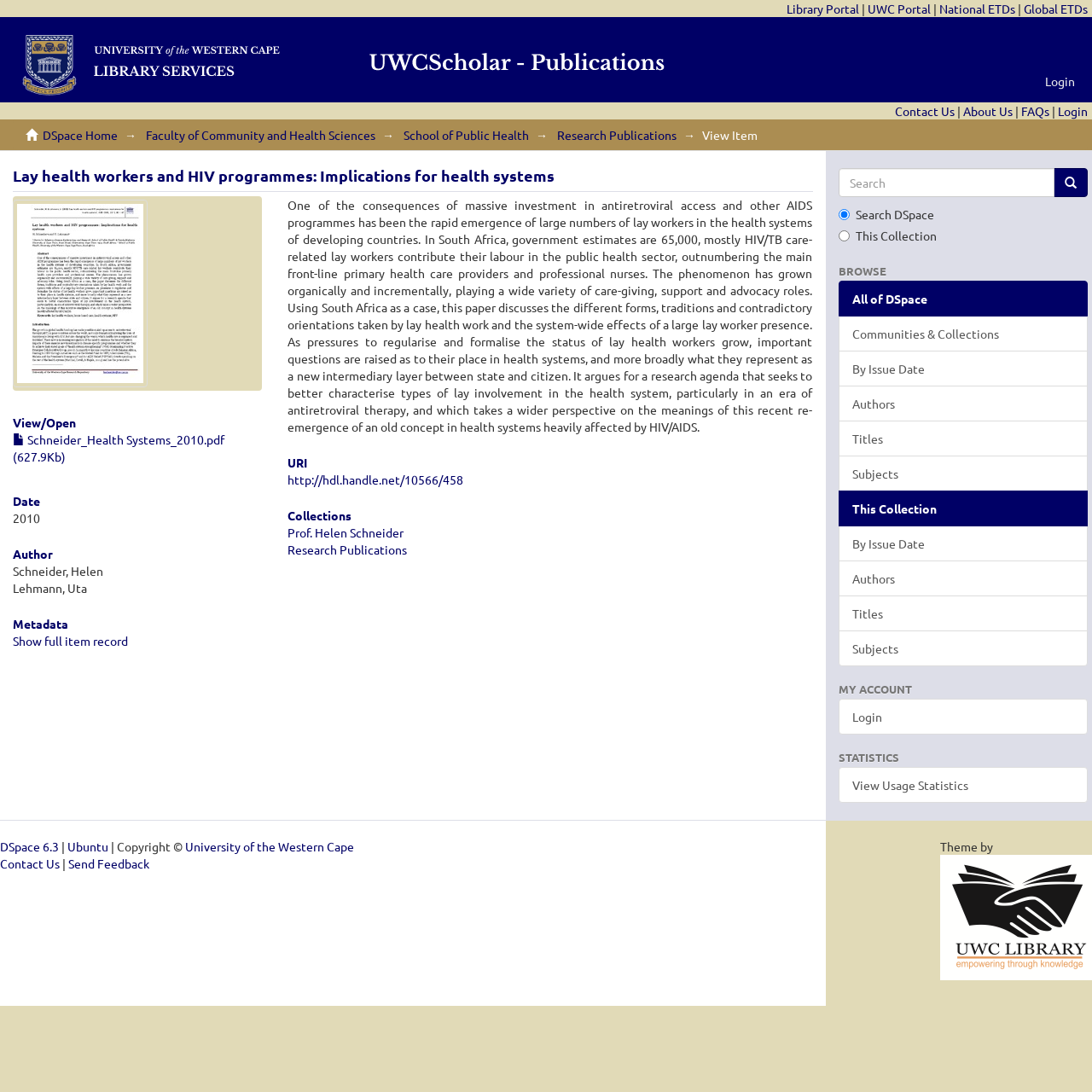What is the name of the faculty that the research paper belongs to?
Provide an in-depth and detailed answer to the question.

The faculty that the research paper belongs to can be found in the links section of the webpage. According to the webpage, the research paper belongs to the Faculty of Community and Health Sciences.